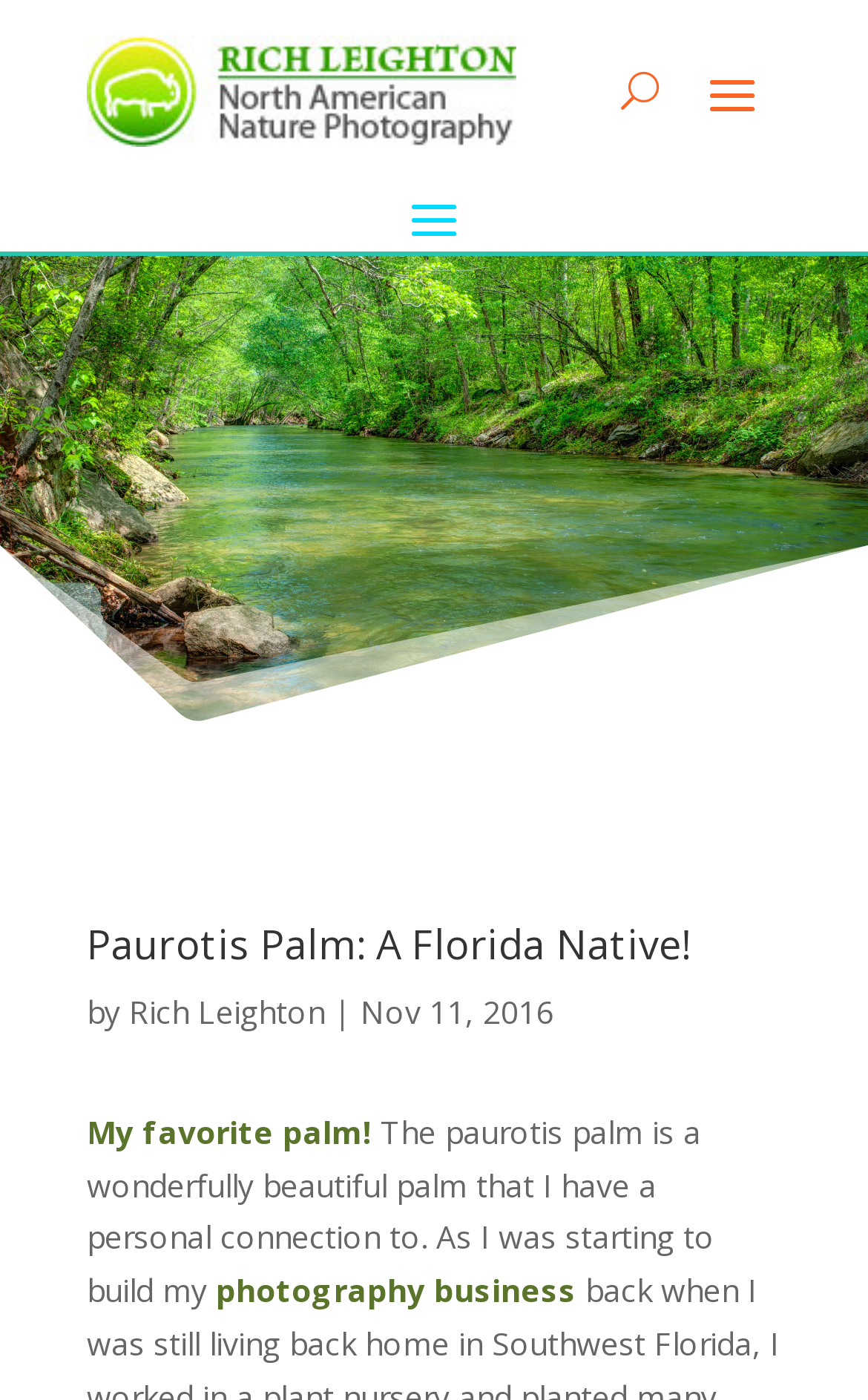What is the author's name?
Offer a detailed and full explanation in response to the question.

I found the author's name by looking at the link element with the text 'Rich Leighton' which is located below the main heading and above the date 'Nov 11, 2016'.